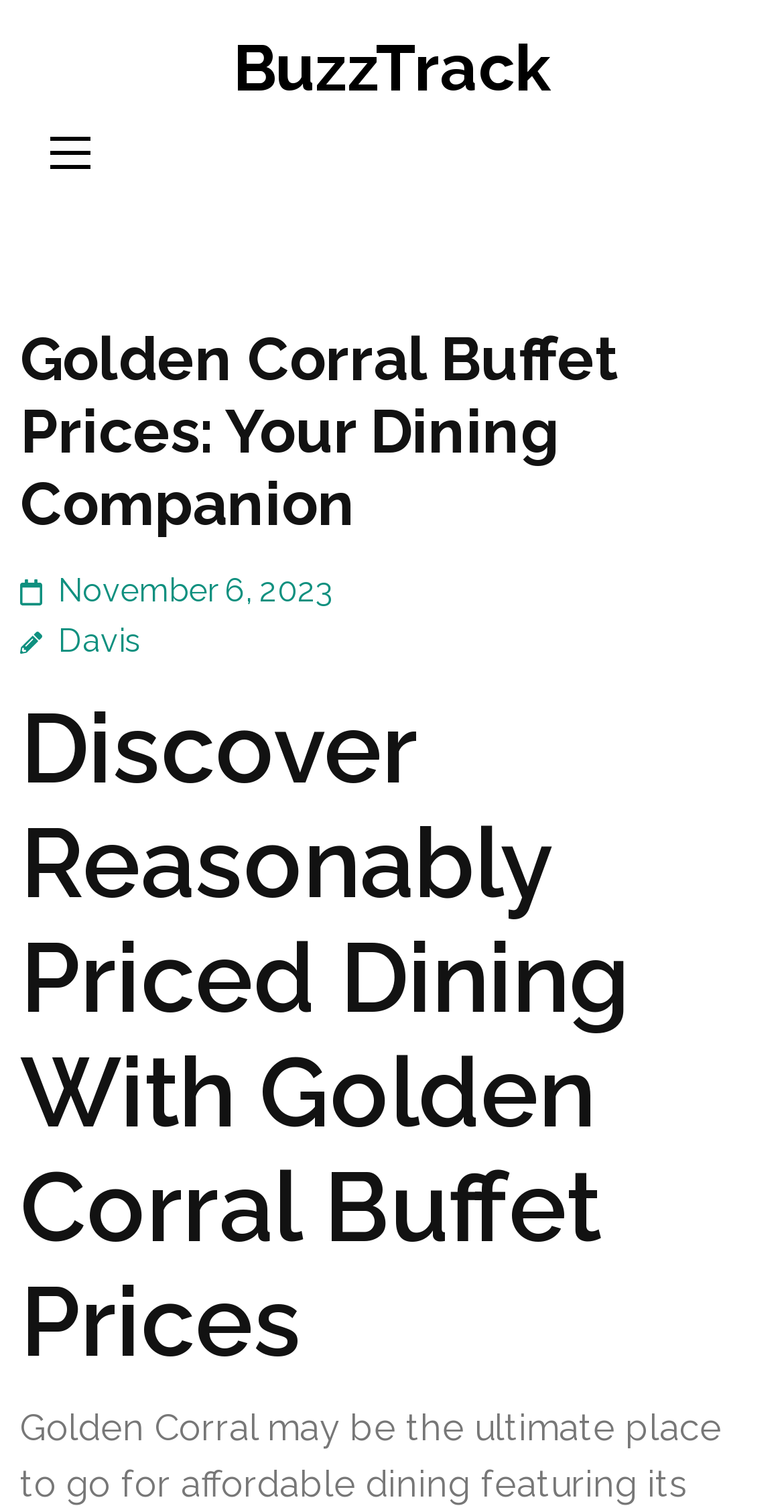Can you find and generate the webpage's heading?

Golden Corral Buffet Prices: Your Dining Companion